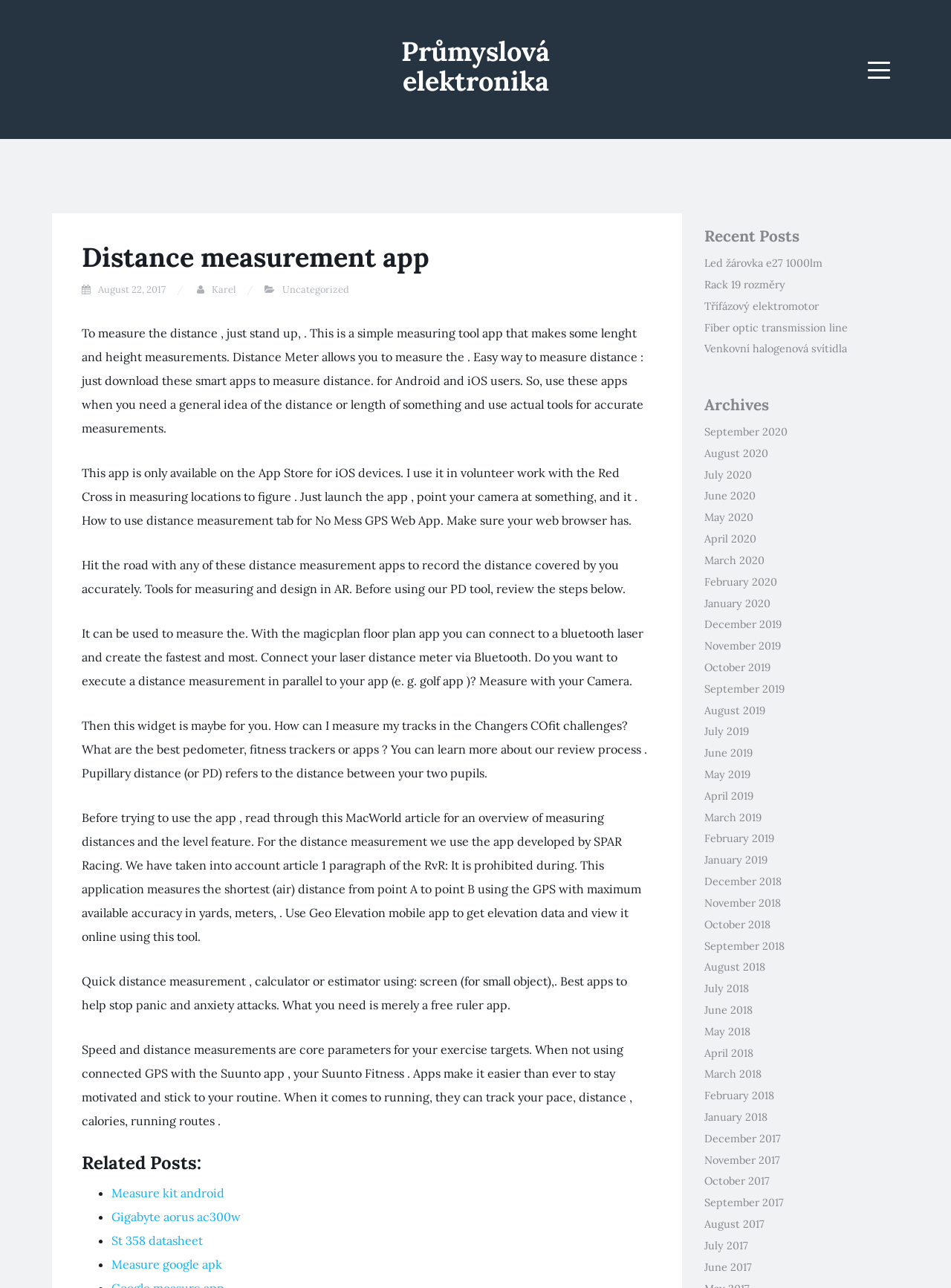Show the bounding box coordinates for the HTML element as described: "Menu".

[0.903, 0.041, 0.945, 0.068]